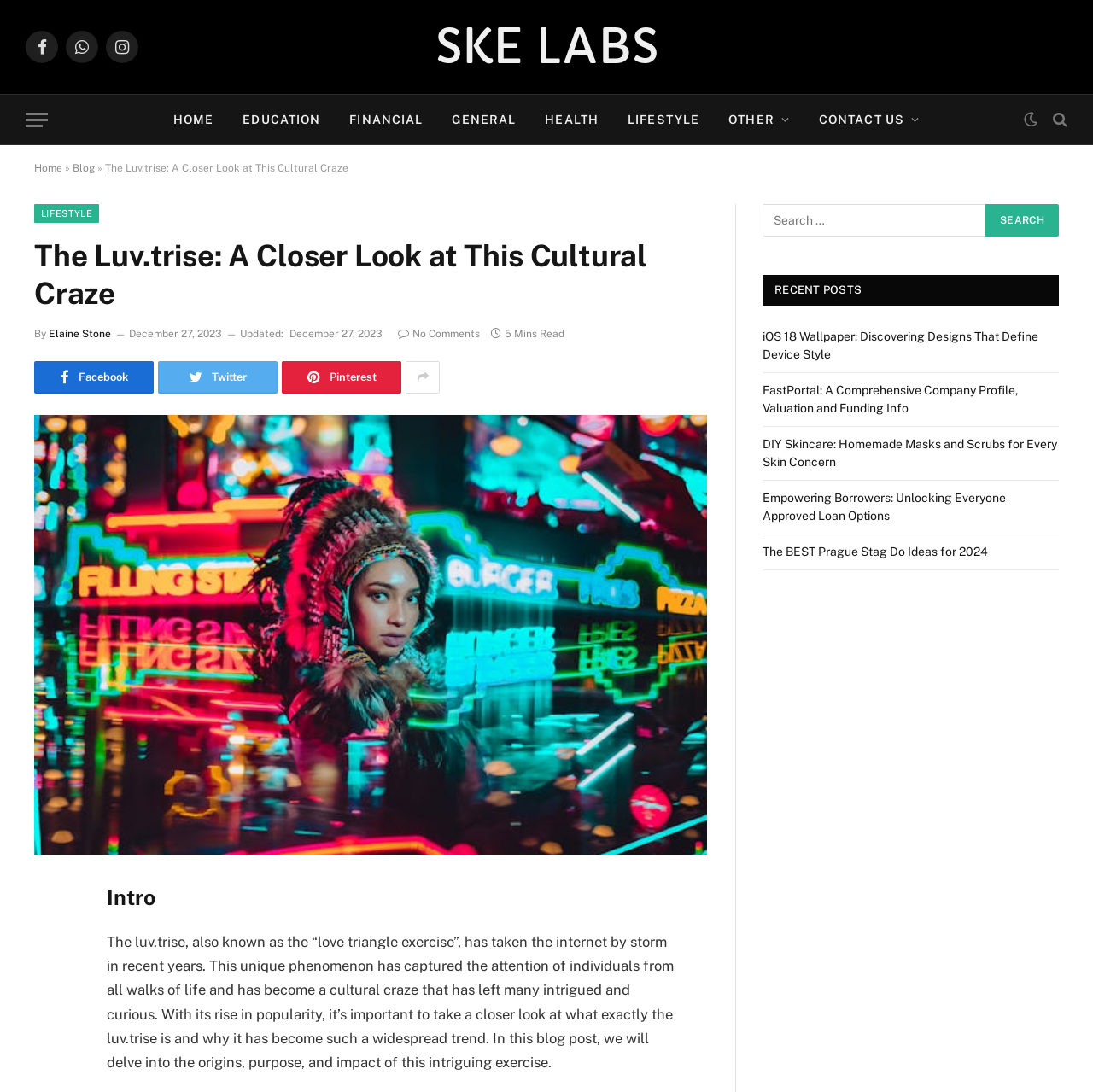What is the name of the author of this blog post?
Use the information from the screenshot to give a comprehensive response to the question.

I found the answer by looking at the section where the blog post author is mentioned, which is below the title of the blog post. The text 'By' is followed by the author's name, which is 'Elaine Stone'.